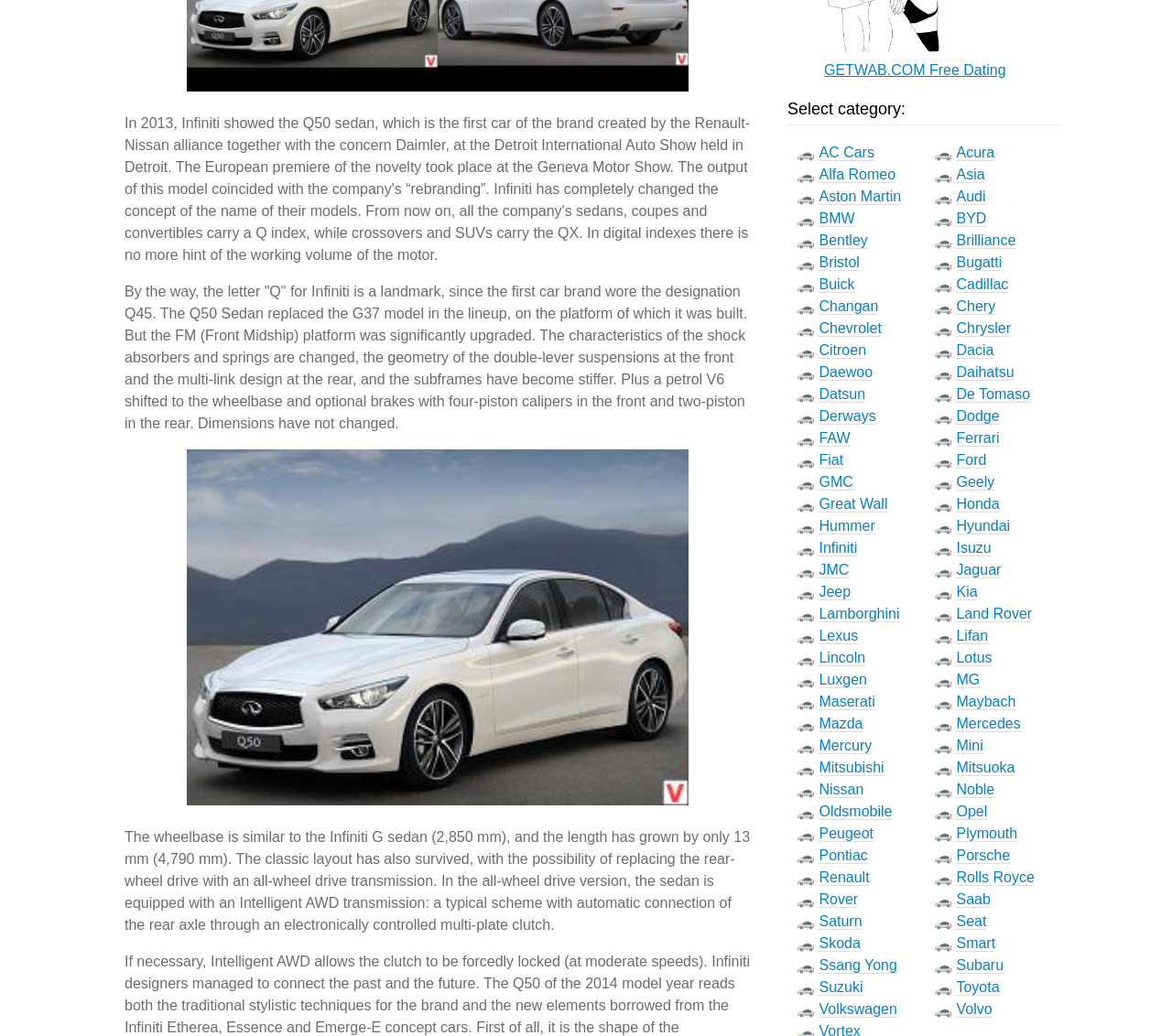Please specify the bounding box coordinates in the format (top-left x, top-left y, bottom-right x, bottom-right y), with values ranging from 0 to 1. Identify the bounding box for the UI component described as follows: Changan

[0.699, 0.288, 0.75, 0.304]